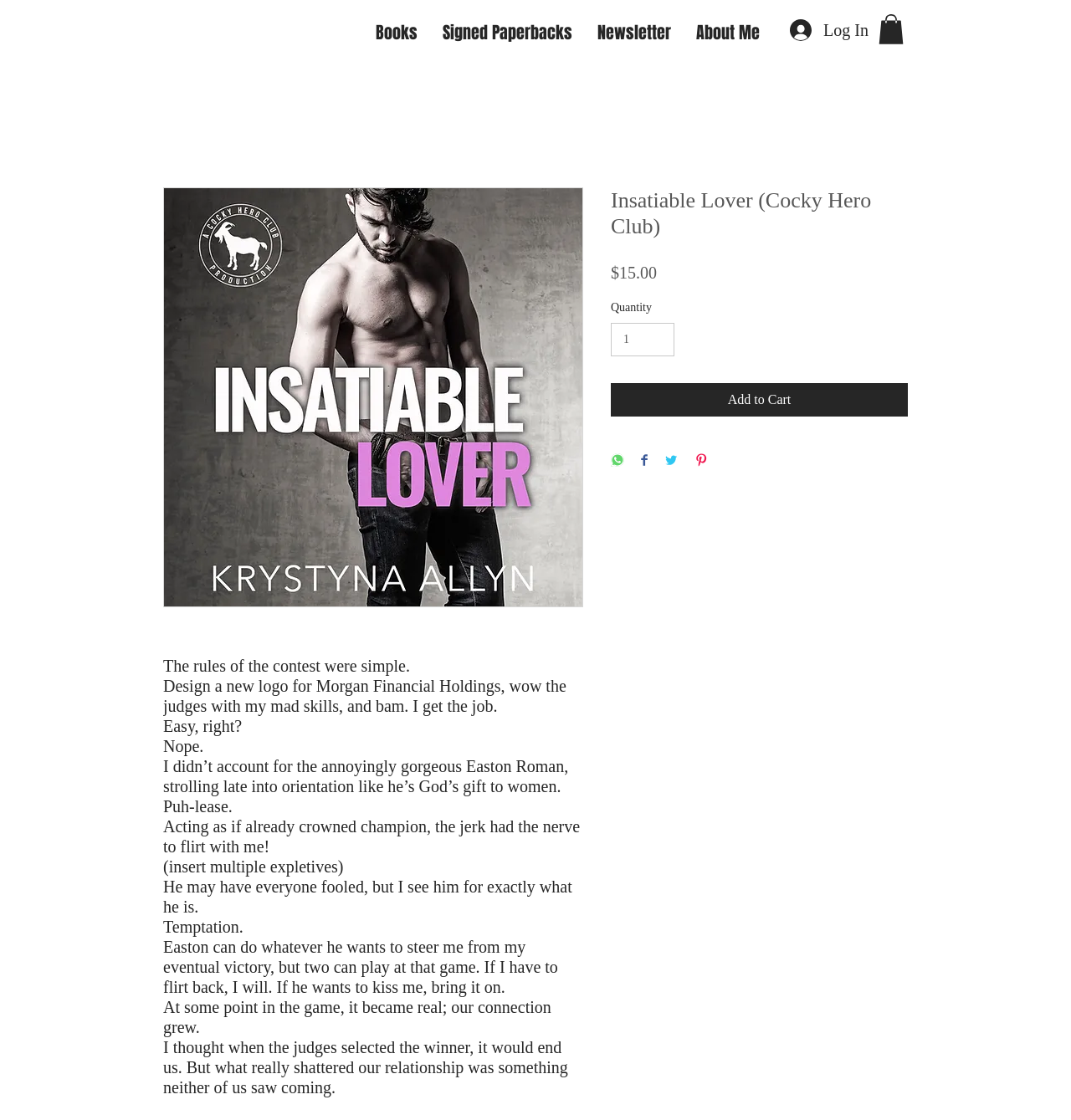Please identify the bounding box coordinates of the element that needs to be clicked to execute the following command: "Click the About Me link". Provide the bounding box using four float numbers between 0 and 1, formatted as [left, top, right, bottom].

[0.638, 0.015, 0.721, 0.044]